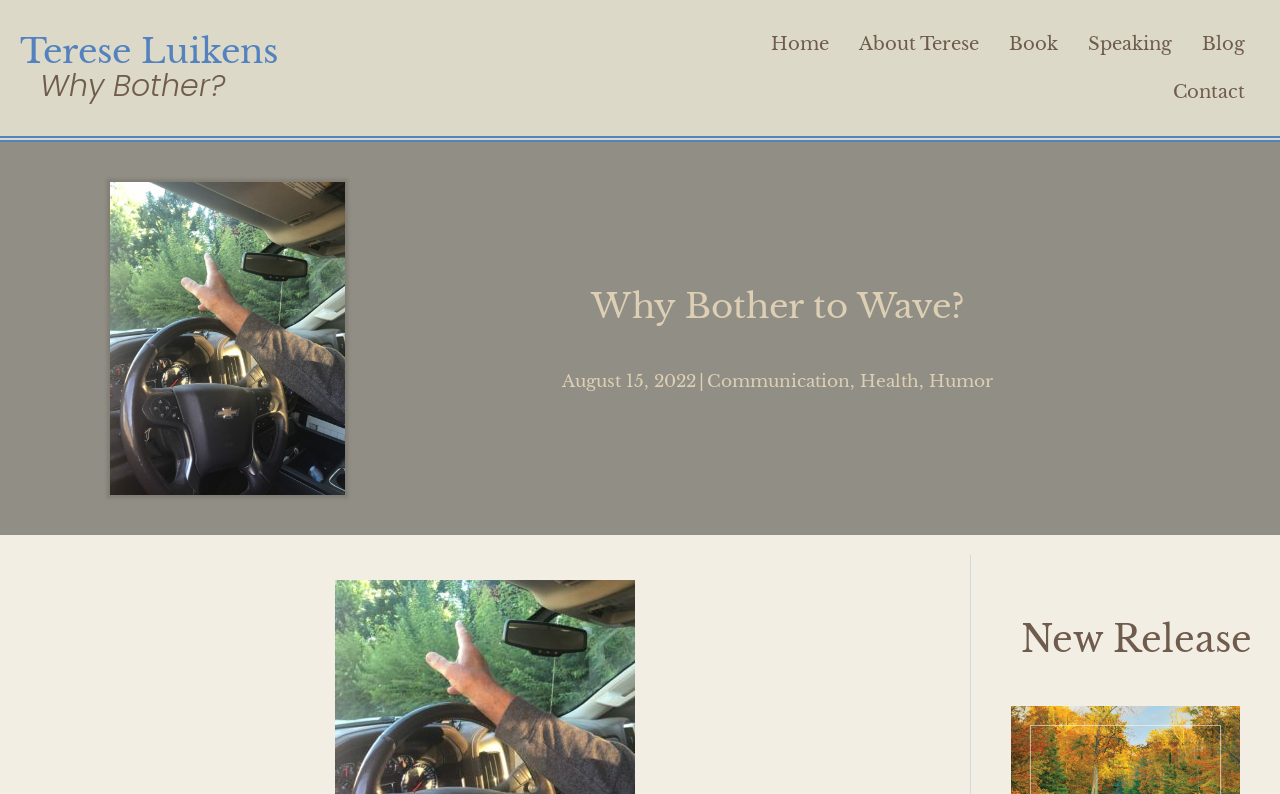What is the title of the new release?
Identify the answer in the screenshot and reply with a single word or phrase.

Why Bother to Wave?